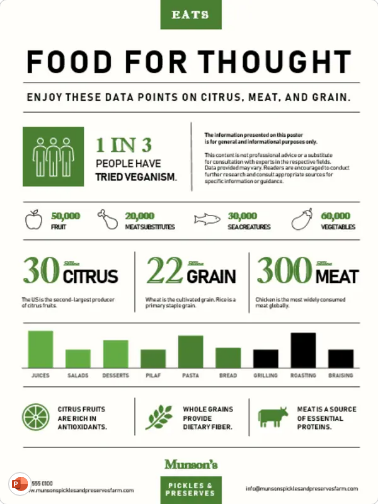Give a detailed account of the contents of the image.

The image features an engaging infographic titled "Food for Thought," presented by Munson's Pickles & Preserves. This visually appealing poster highlights interesting data points related to citrus, meat, and grain. Key statistics include that 1 in 3 people have tried veganism, alongside numerical insights indicating the production of 50,000 fruits, 20,000 meat substitutes, 30,000 sea vegetables, and 60,000 vegetables. 

The infographic emphasizes the importance of various food categories: showcasing that the U.S. is the second-largest producer of citrus, detailing that rice is a primary grain, and noting that chicken is the most widely consumed meat globally. It also suggests different food applications, listing juices, salads, desserts, and pasta as popular dishes. Additionally, it highlights the health benefits of citrus fruits, whole grains, and meats, introducing nutritional information that underscores their roles in diet. 

Overall, the poster aims to educate viewers on these key food types in a visually appealing format, making it an effective resource for anyone interested in dietary choices.